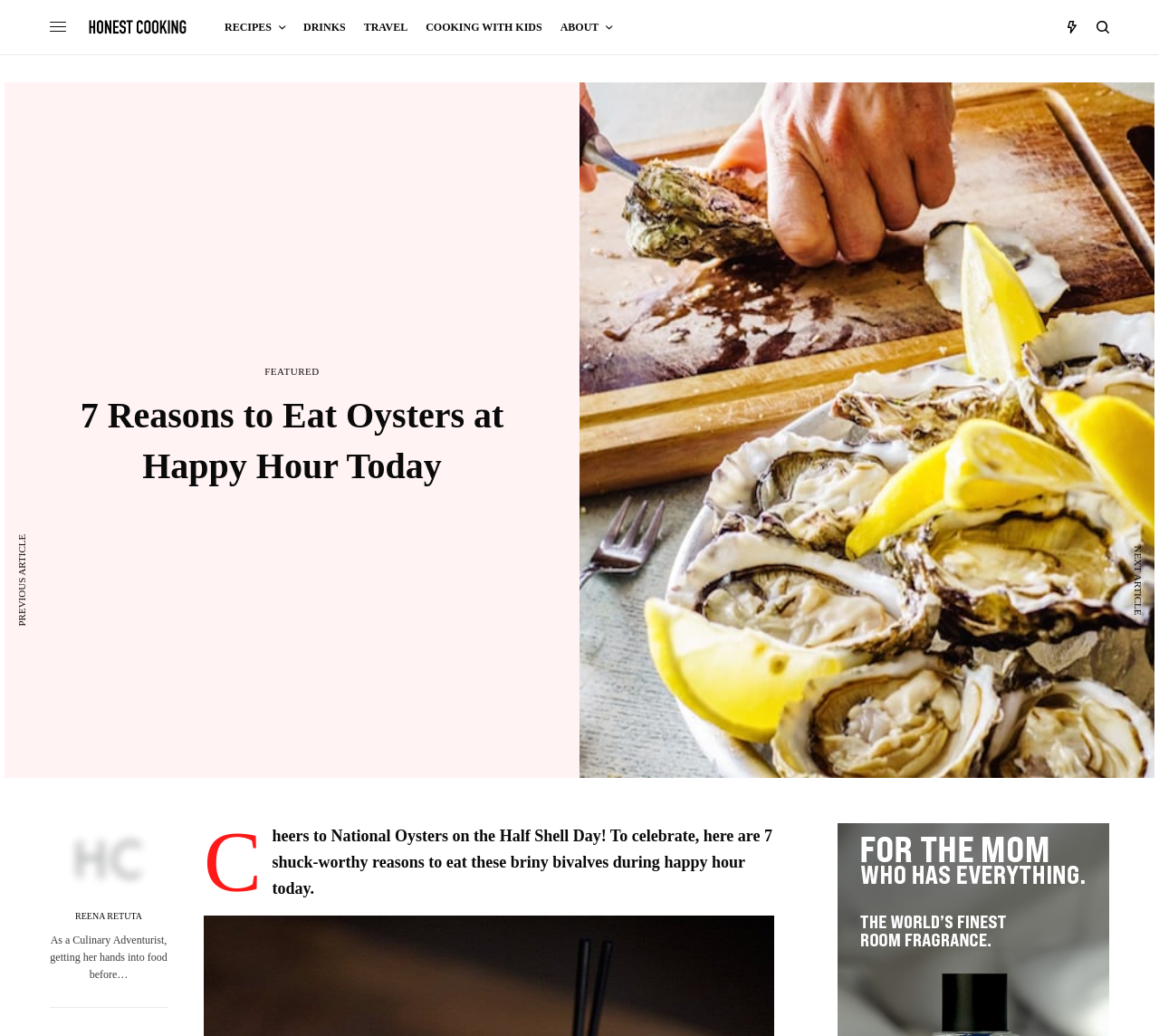Indicate the bounding box coordinates of the clickable region to achieve the following instruction: "view 'RECIPES'."

[0.194, 0.0, 0.246, 0.052]